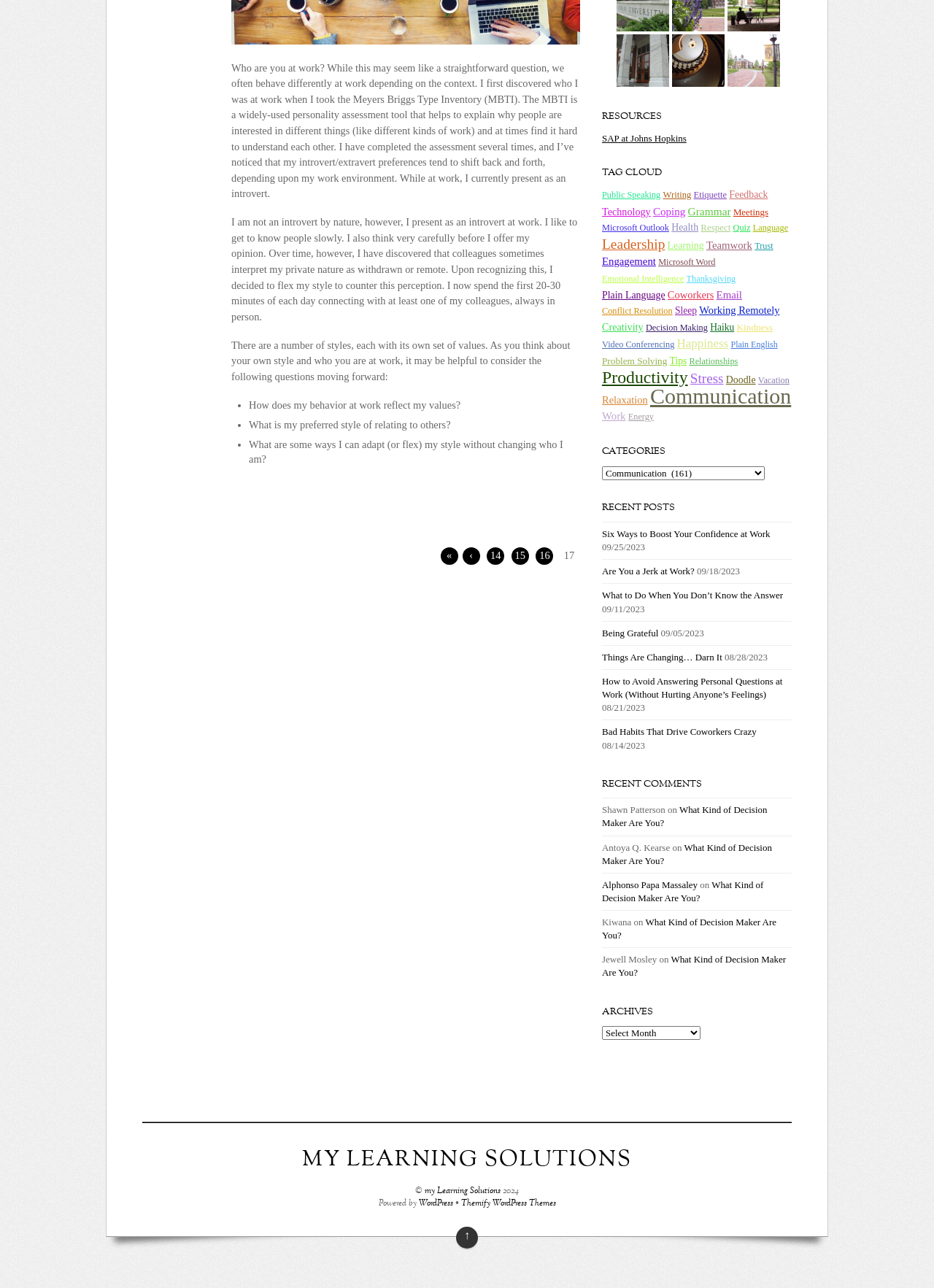Please find the bounding box for the following UI element description. Provide the coordinates in (top-left x, top-left y, bottom-right x, bottom-right y) format, with values between 0 and 1: Alphonso Papa Massaley

[0.645, 0.683, 0.747, 0.691]